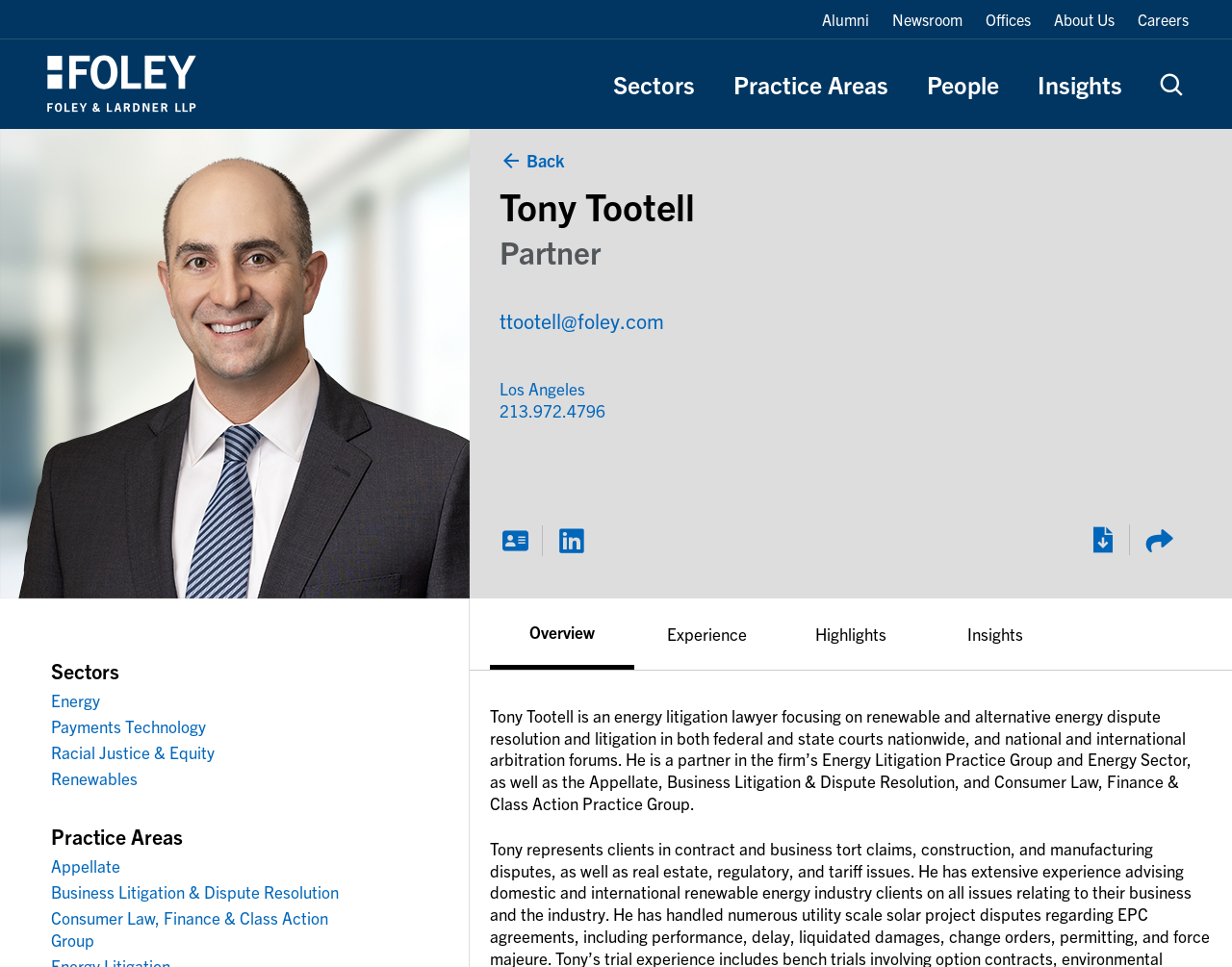What is Tony Tootell's job title?
Observe the image and answer the question with a one-word or short phrase response.

Partner